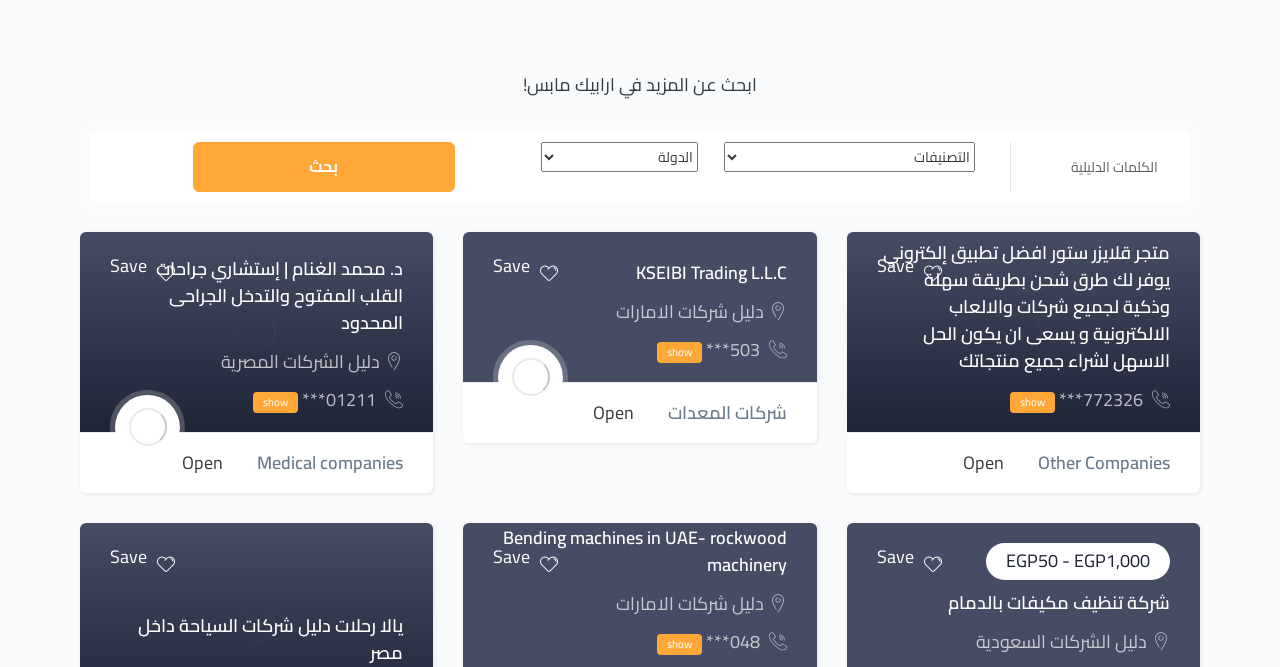How many companies are listed?
Please look at the screenshot and answer in one word or a short phrase.

At least 3